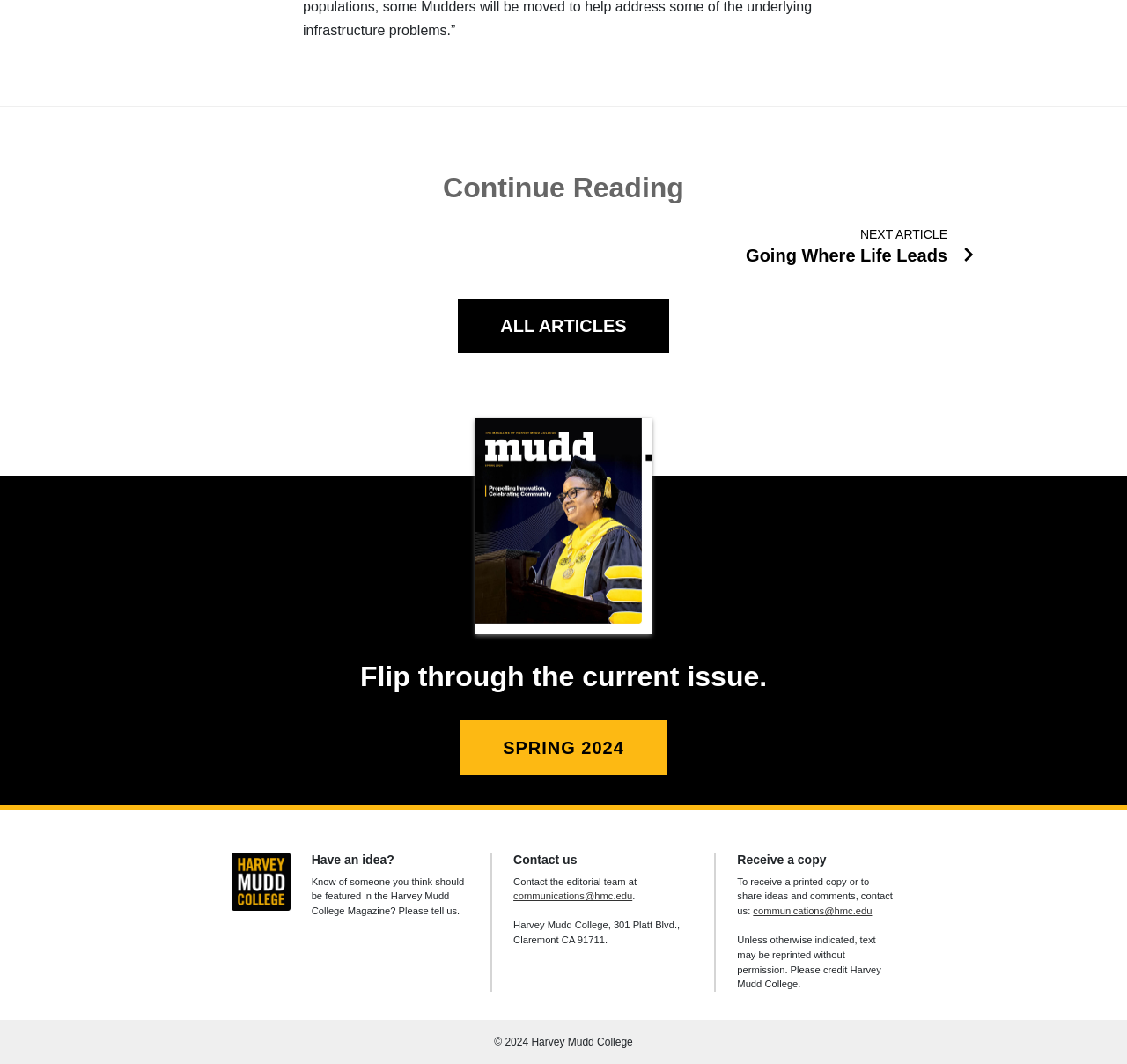Where is Harvey Mudd College located?
Refer to the image and provide a concise answer in one word or phrase.

Claremont CA 91711